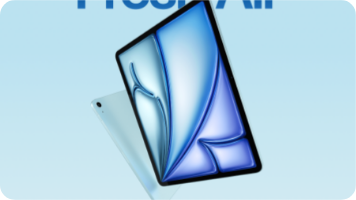What is the name of the chip featured in the iPad Air?
Please provide a single word or phrase as your answer based on the screenshot.

M2 chip